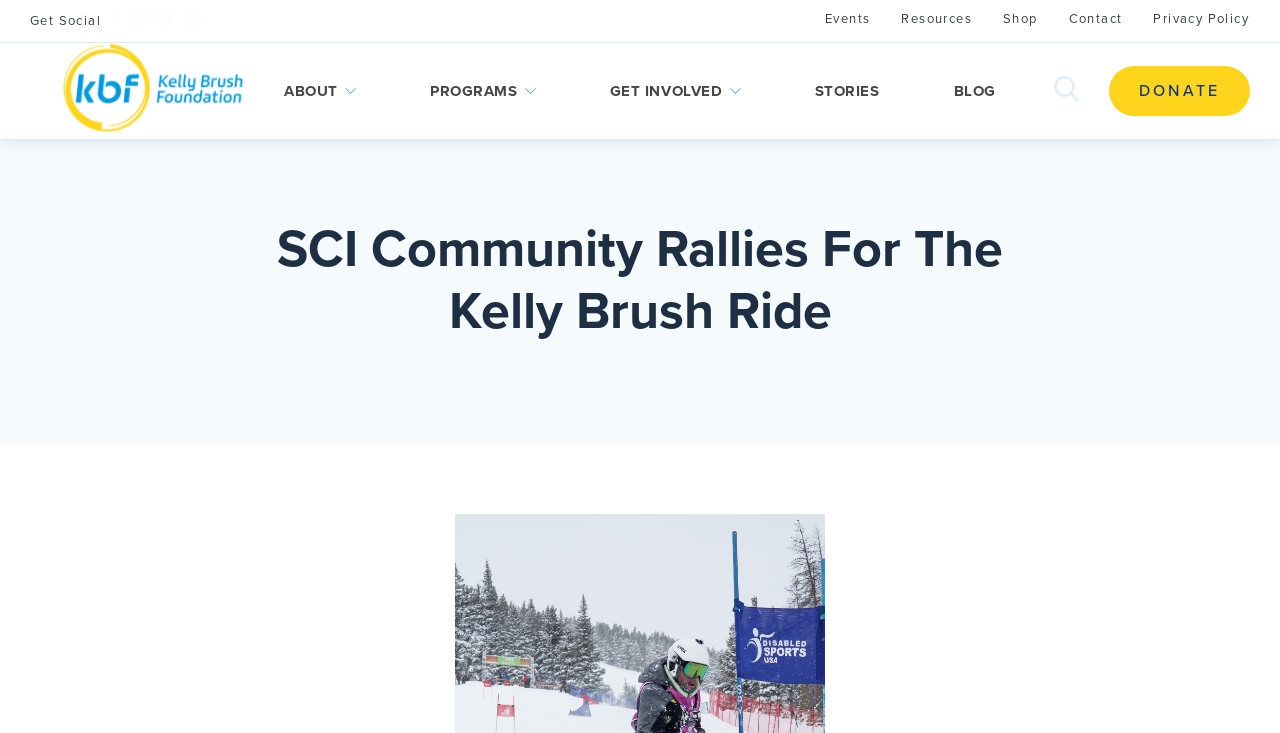Identify the bounding box coordinates of the clickable section necessary to follow the following instruction: "Click the DONATE button". The coordinates should be presented as four float numbers from 0 to 1, i.e., [left, top, right, bottom].

[0.867, 0.09, 0.977, 0.158]